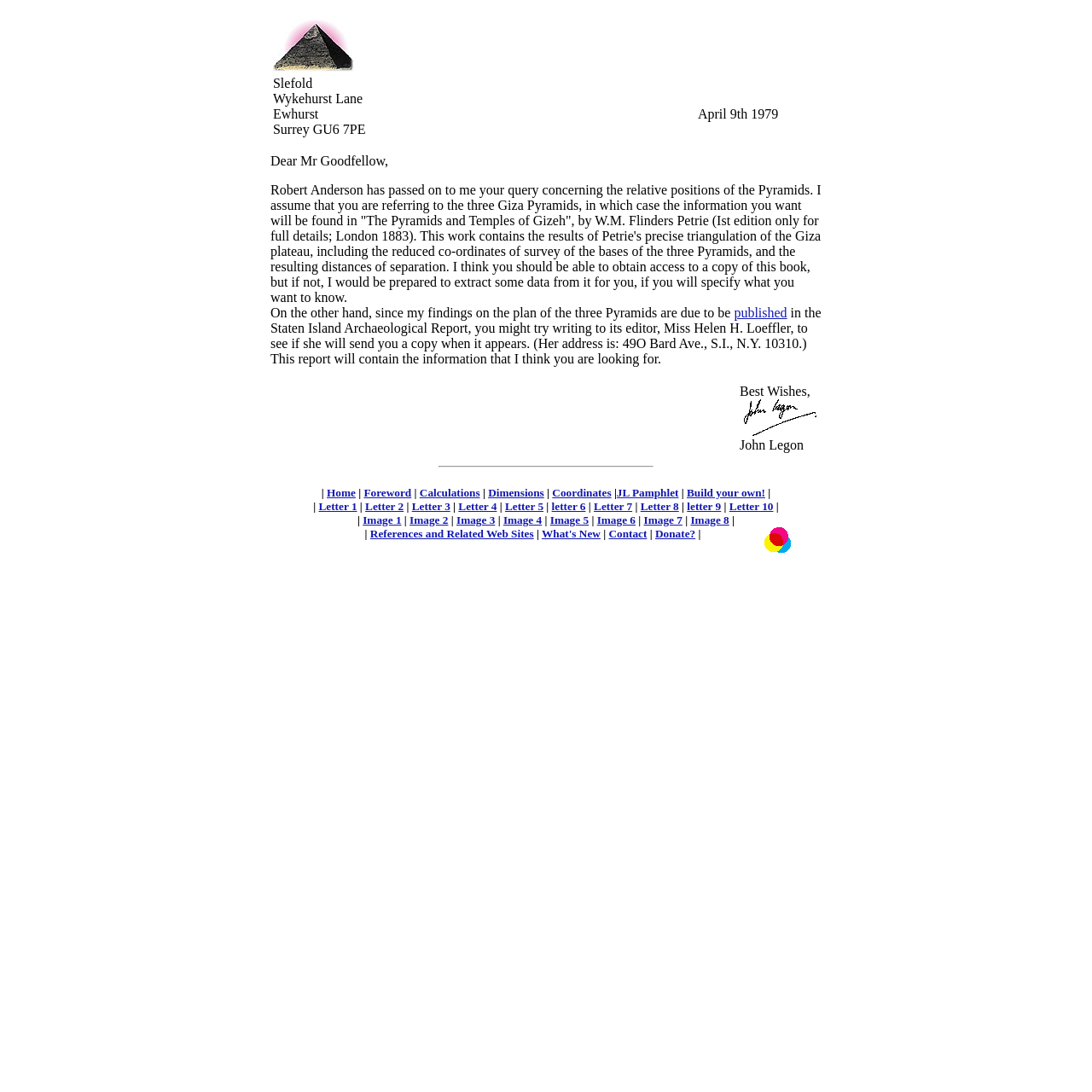Please indicate the bounding box coordinates of the element's region to be clicked to achieve the instruction: "Click the link to read the foreword". Provide the coordinates as four float numbers between 0 and 1, i.e., [left, top, right, bottom].

[0.333, 0.445, 0.377, 0.457]